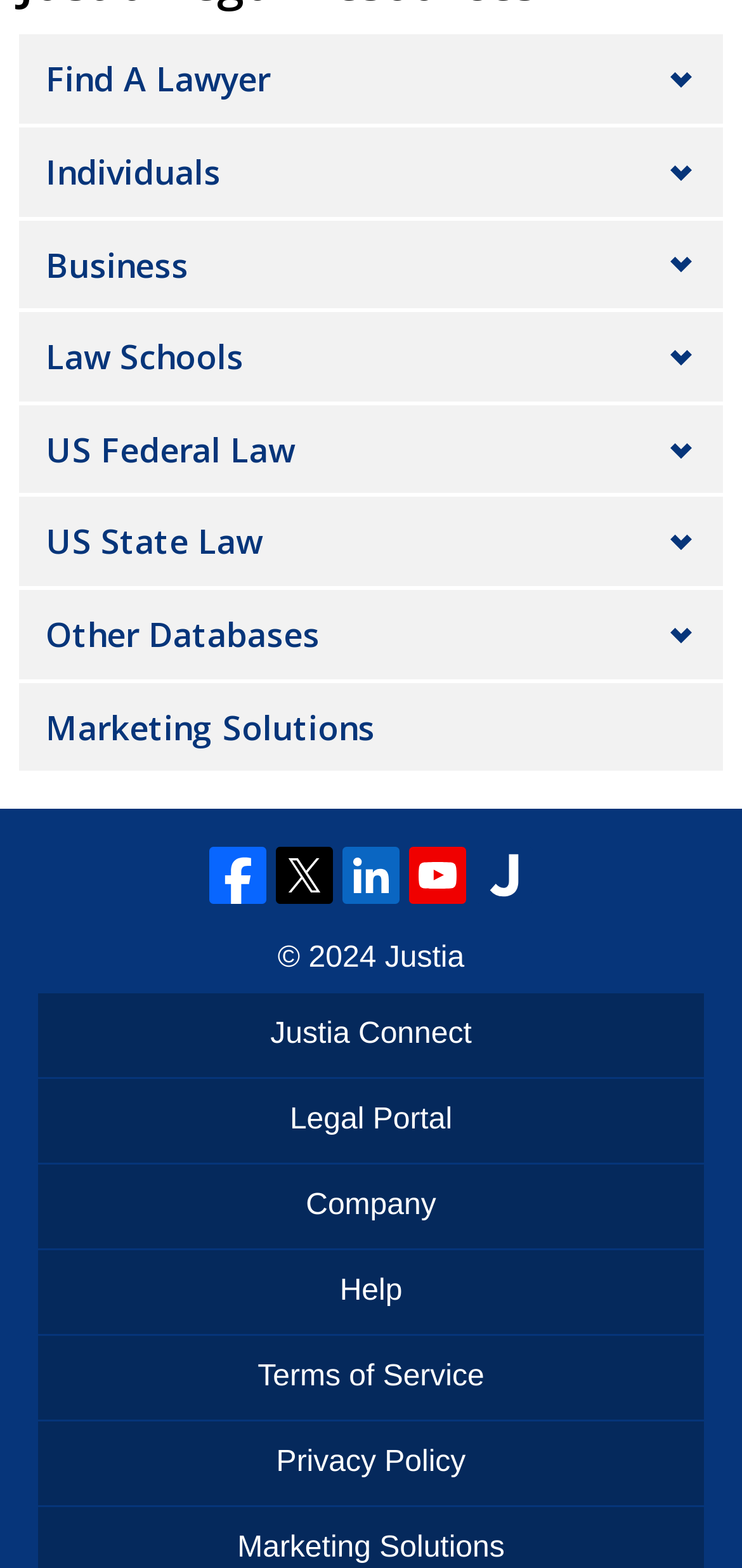Answer this question in one word or a short phrase: What is the first link on the webpage?

Find A Lawyer